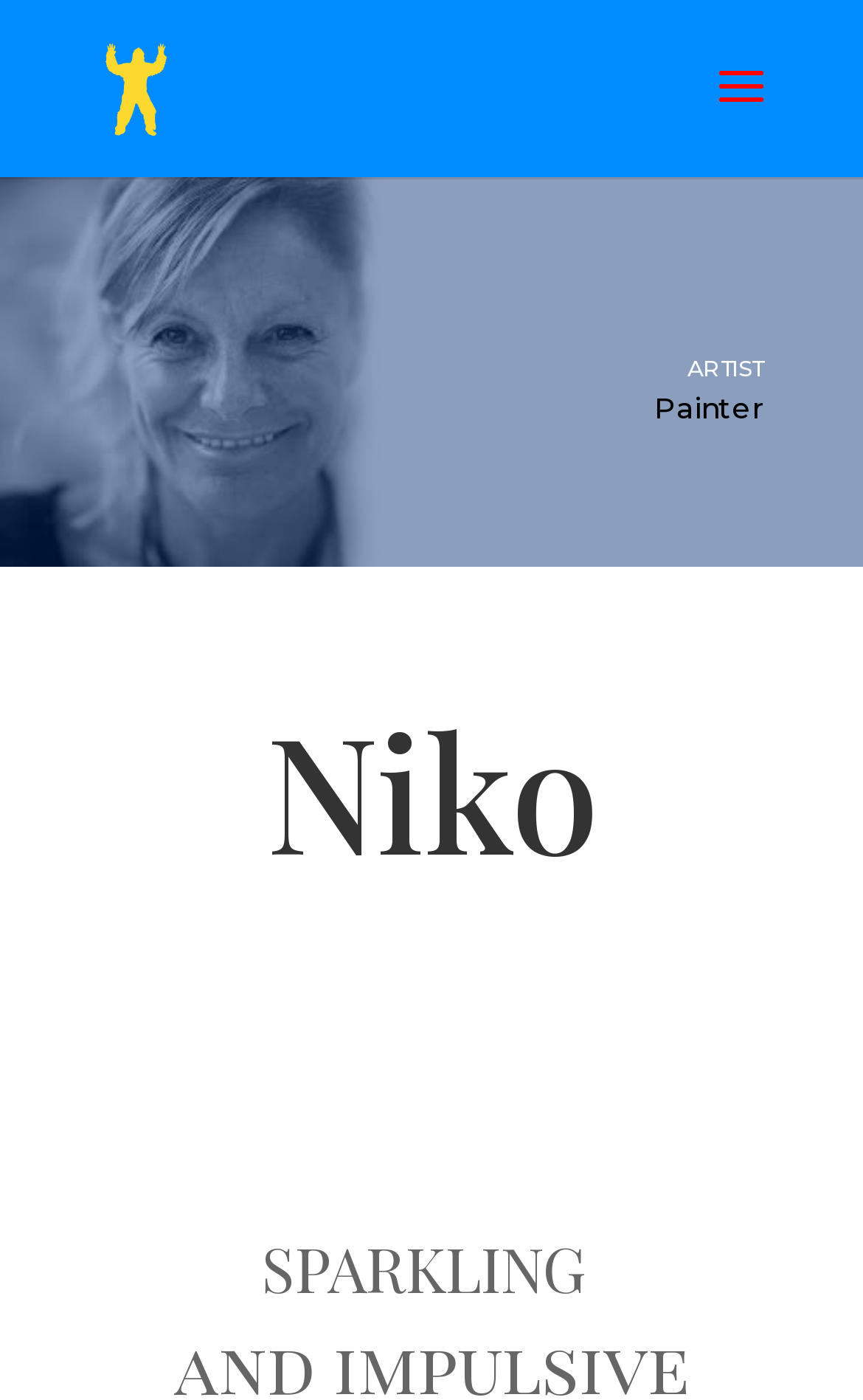Is Niko a solo artist?
Please provide an in-depth and detailed response to the question.

The webpage does not provide any information about whether Niko is a solo artist or part of a group, so it is unknown.